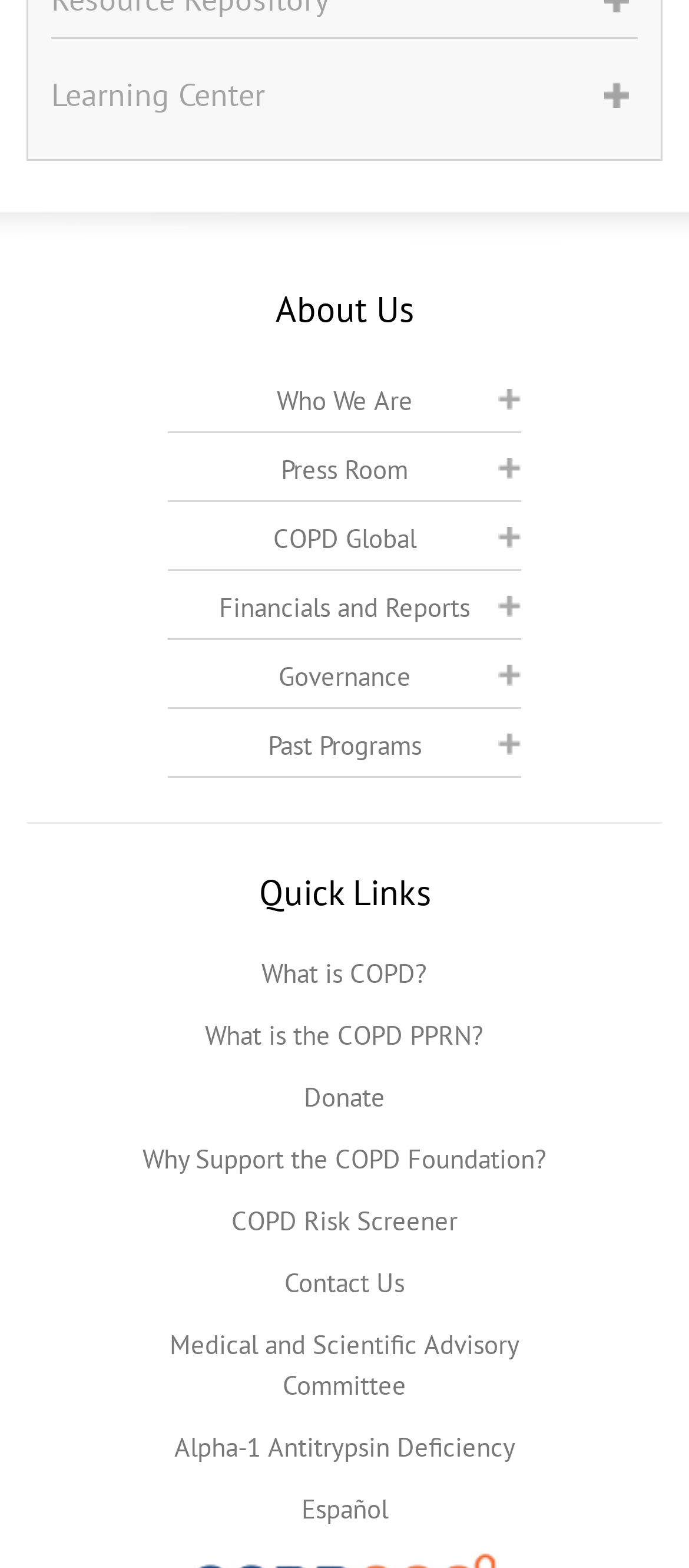Find the bounding box coordinates of the element to click in order to complete this instruction: "Go to Learning Center". The bounding box coordinates must be four float numbers between 0 and 1, denoted as [left, top, right, bottom].

[0.074, 0.047, 0.397, 0.073]